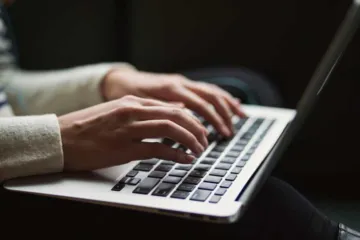Give a succinct answer to this question in a single word or phrase: 
What is the lighting in the environment like?

Ambient